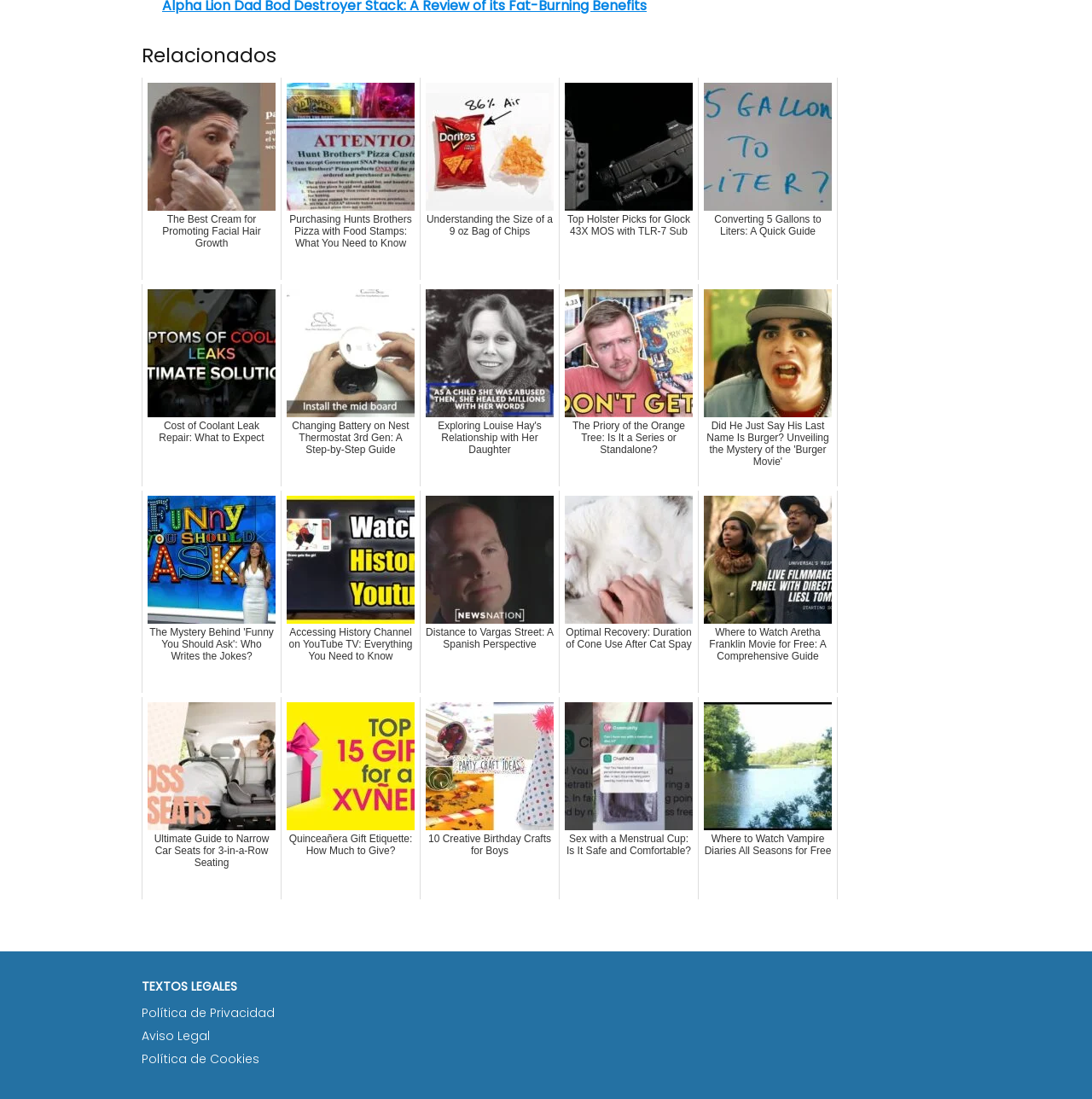How many links are there on the webpage?
Using the information from the image, give a concise answer in one word or a short phrase.

20